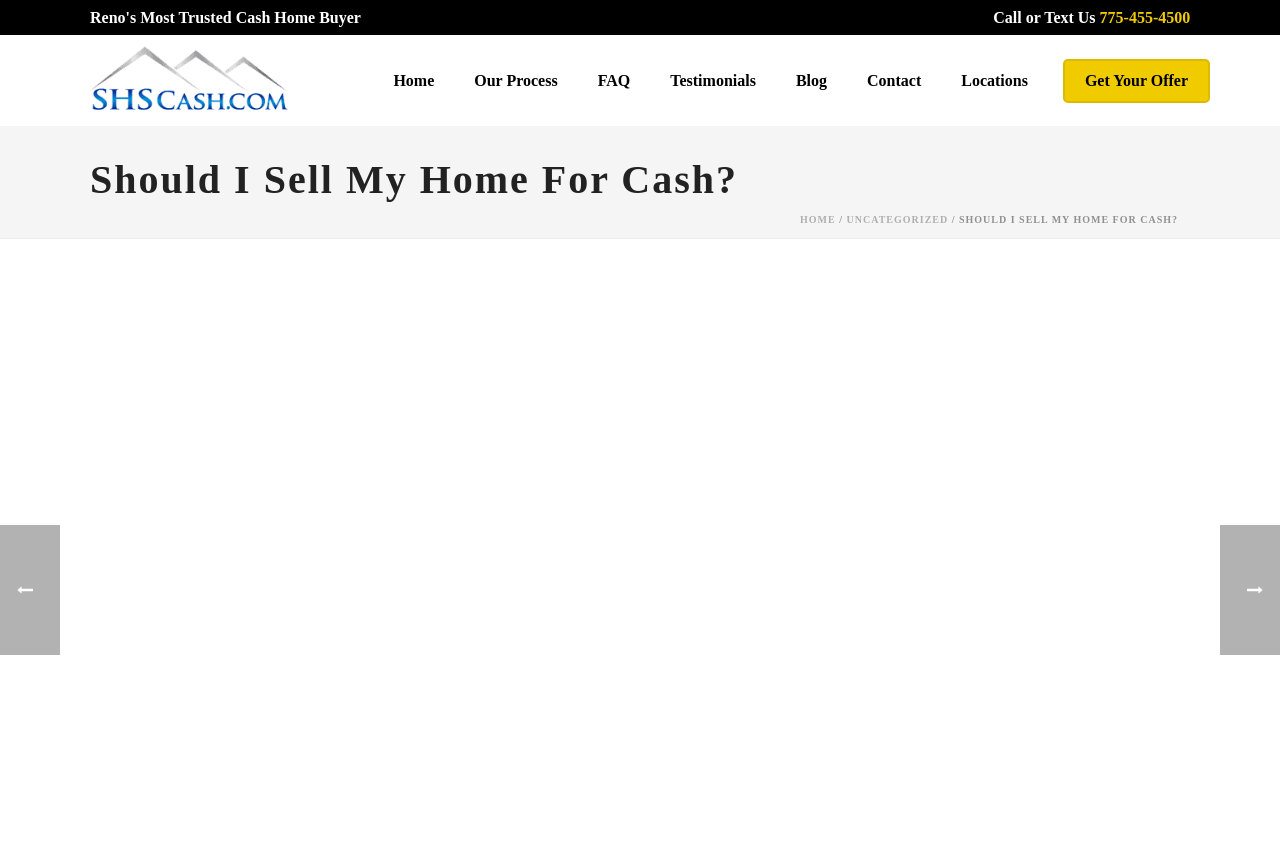What is the phone number to call or text?
Please provide a single word or phrase as your answer based on the image.

775-455-4500